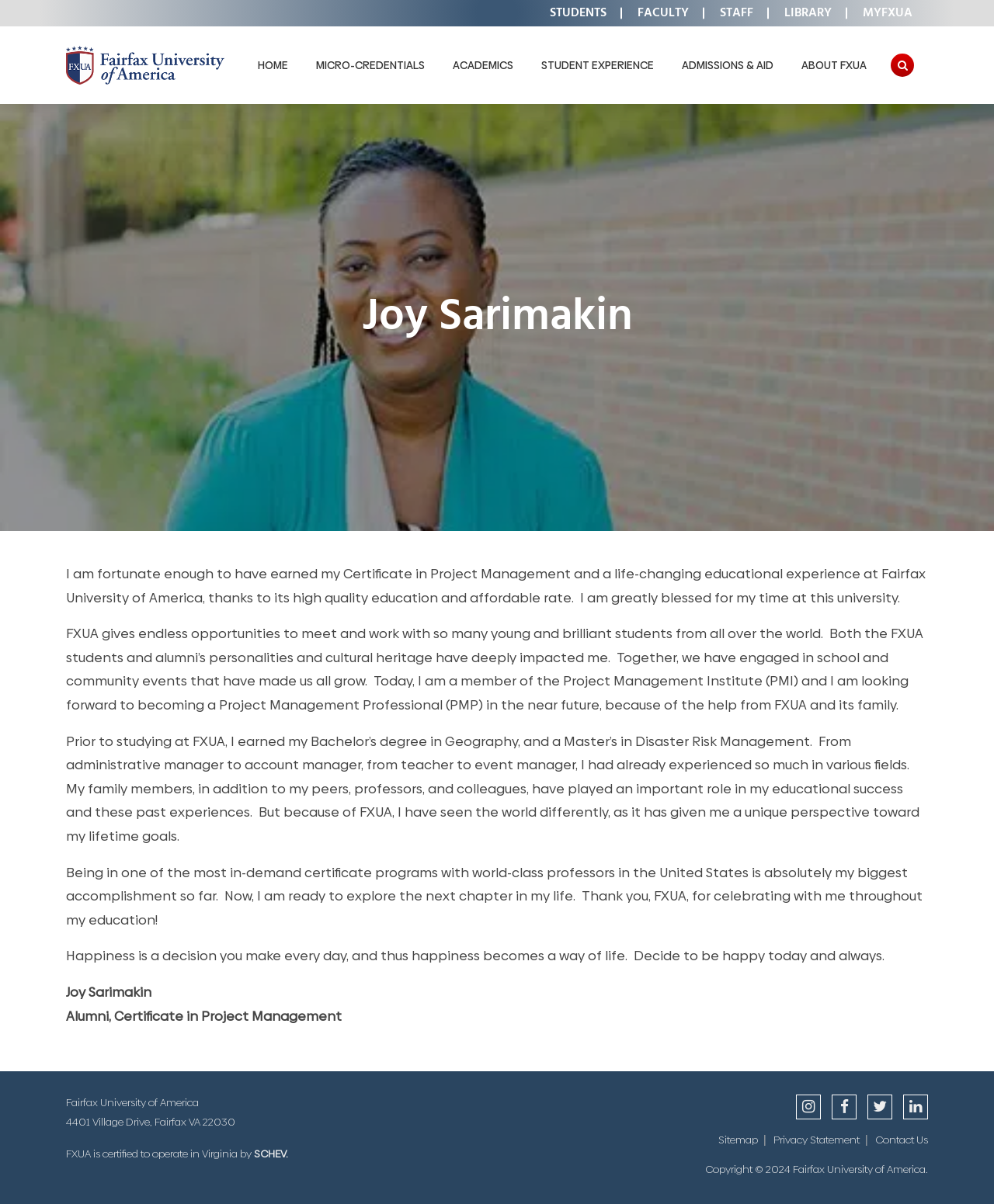Detail the various sections and features present on the webpage.

This webpage is about Joy Sarimakin, an alumnus of Fairfax University of America, who shares her life-changing educational experience and achievements. At the top of the page, there are several links to different sections of the university's website, including "STUDENTS", "FACULTY", "STAFF", "LIBRARY", and "MYFXUA". Below these links, there is a logo of the university on the left and a navigation menu on the right, which includes links to "HOME", "MICRO-CREDENTIALS", "ACADEMICS", "STUDENT EXPERIENCE", "ADMISSIONS & AID", and "ABOUT FXUA".

On the main content area, there is a large image of Joy Sarimakin, and below it, there are four paragraphs of text describing her experience at Fairfax University of America. The text explains how she earned her Certificate in Project Management, her interactions with students and alumni, and how the university has helped her achieve her goals.

Below the text, there is a section with Joy's name, her alumni status, and her certificate program. At the bottom of the page, there is a footer section with the university's address, a statement about its certification, and links to social media platforms. There are also links to "Sitemap", "Privacy Statement", and "Contact Us" at the bottom right corner of the page. Finally, there is a copyright statement at the very bottom of the page.